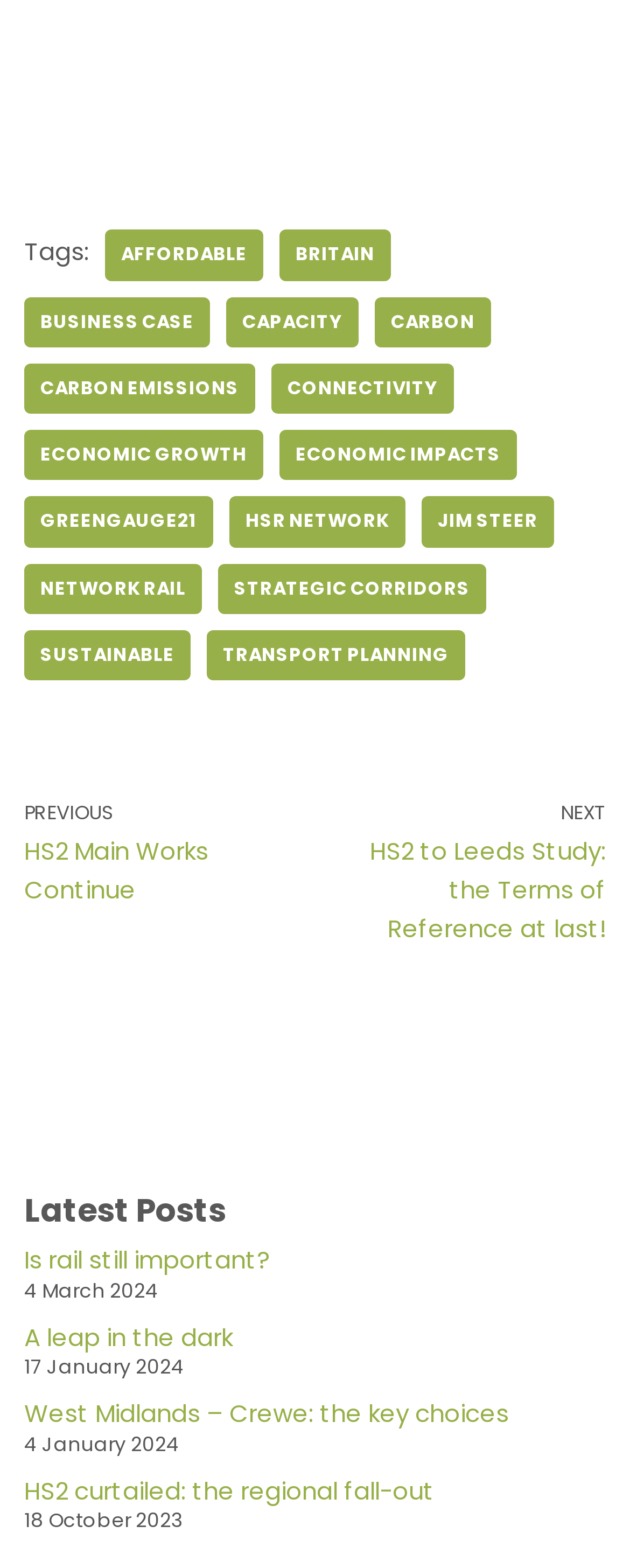What is the date of the oldest post?
Look at the screenshot and provide an in-depth answer.

The date of the oldest post is '18 October 2023' which is a static text element located at the bottom of the webpage with a bounding box of [0.038, 0.961, 0.292, 0.978].